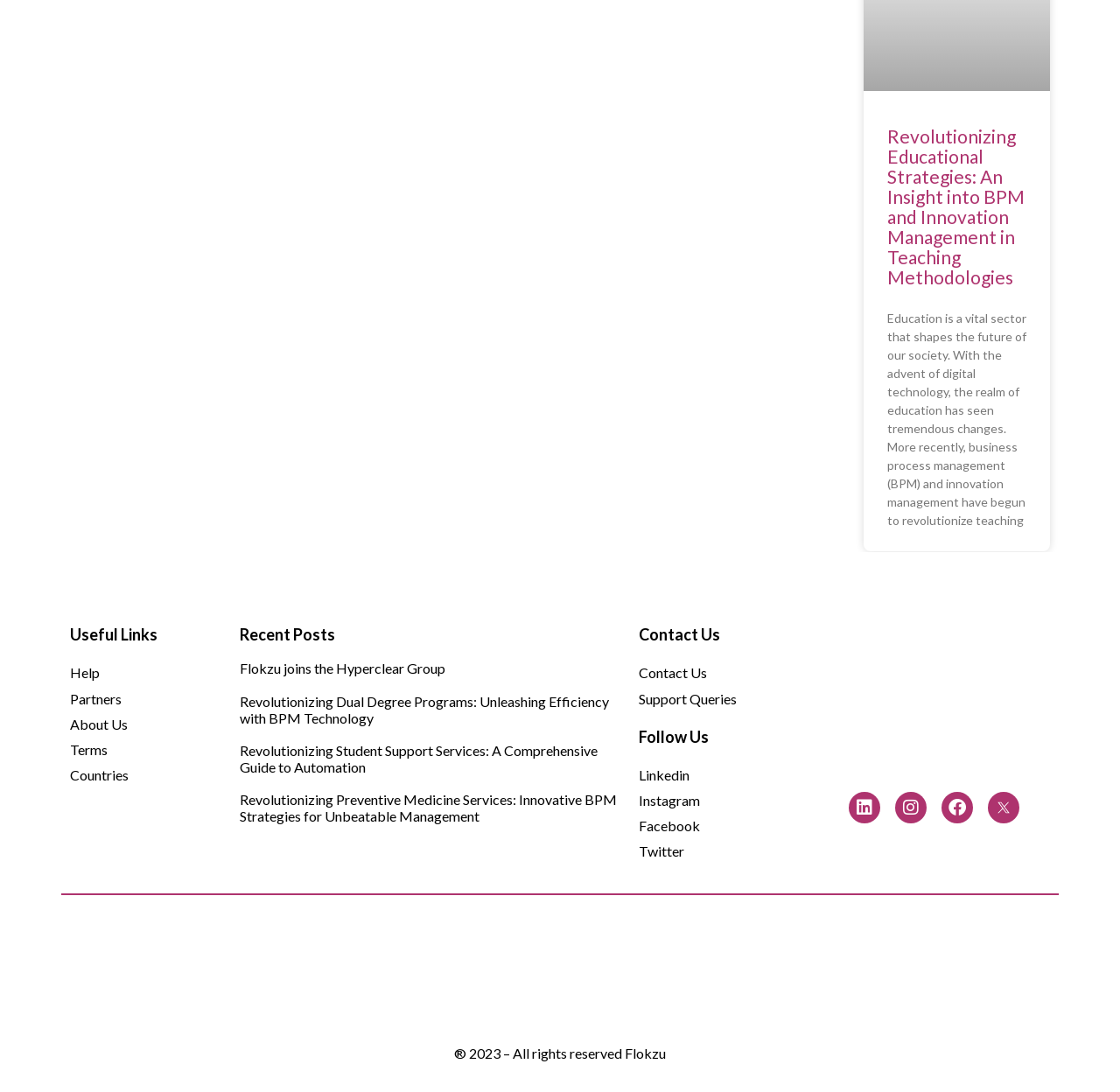Determine the bounding box coordinates for the region that must be clicked to execute the following instruction: "Click on 'Help'".

[0.062, 0.604, 0.198, 0.628]